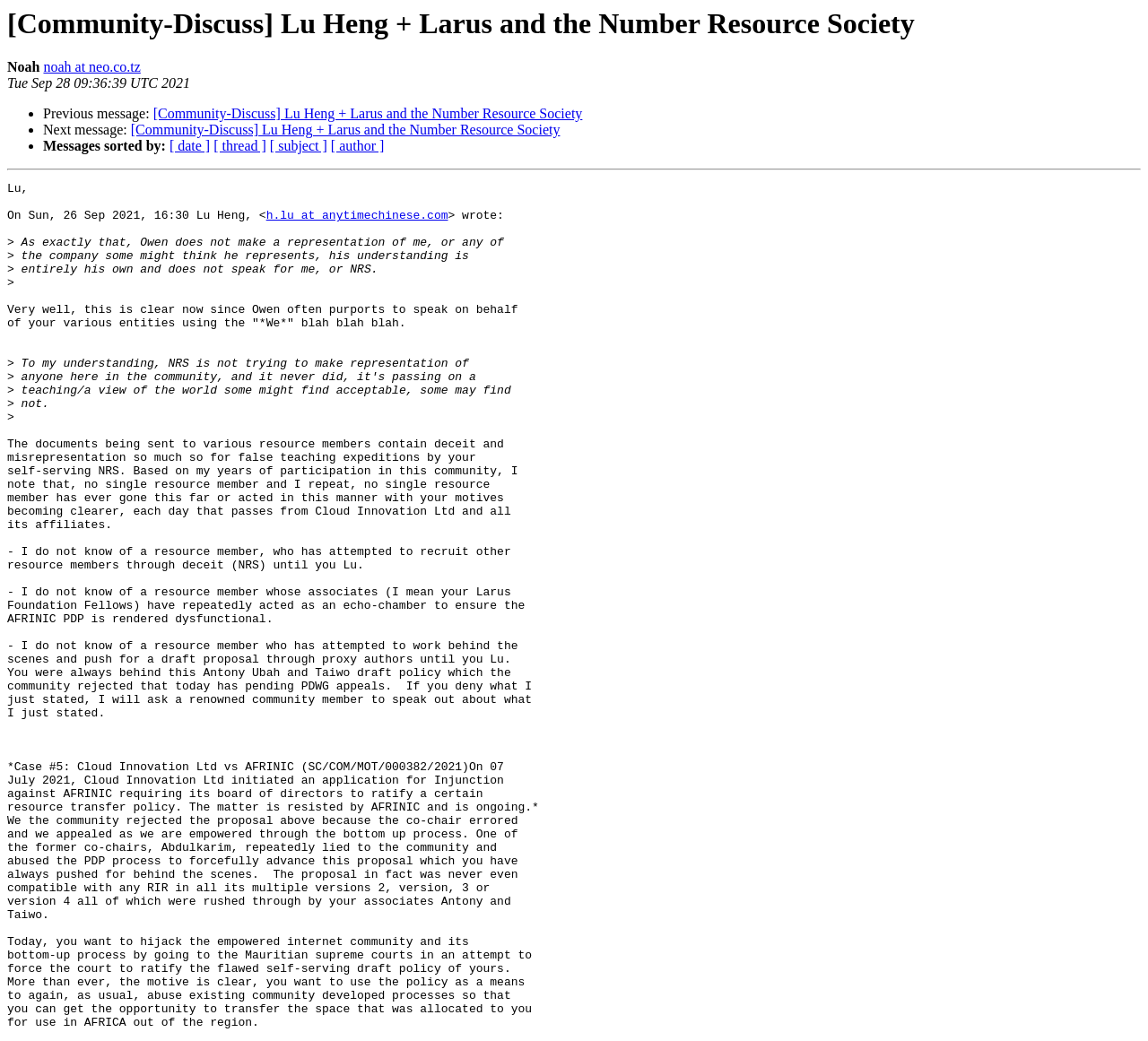What is the topic of the discussion?
Answer with a single word or short phrase according to what you see in the image.

Lu Heng + Larus and the Number Resource Society